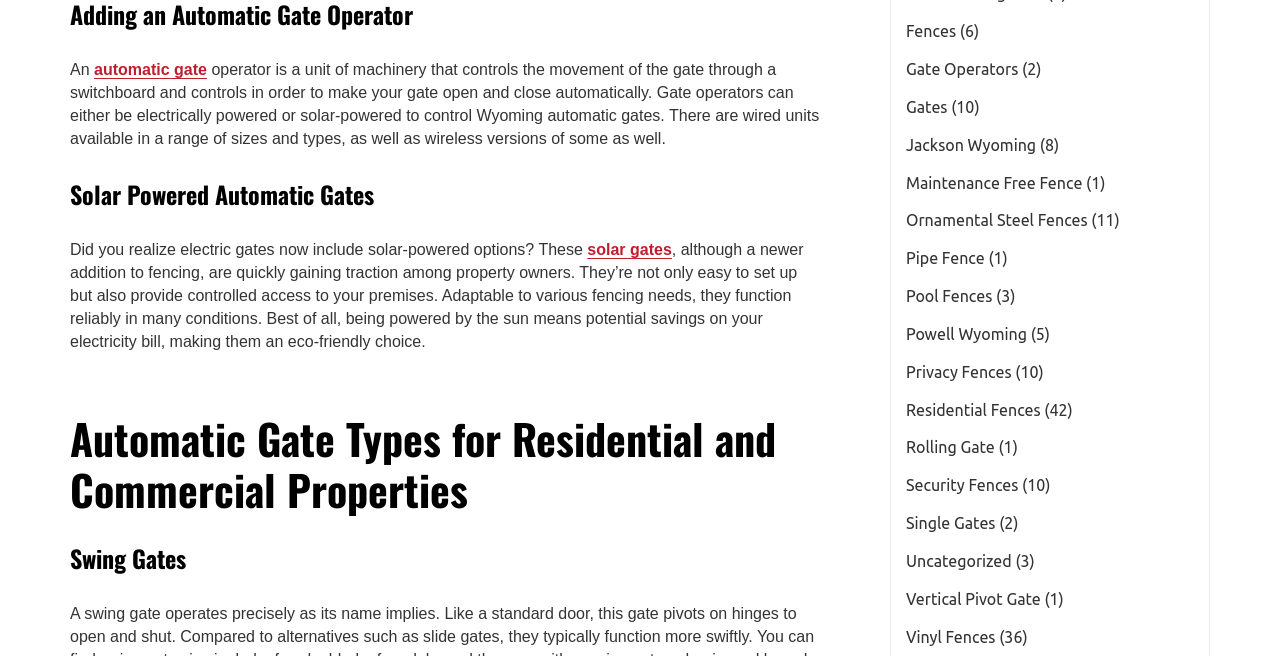Given the webpage screenshot and the description, determine the bounding box coordinates (top-left x, top-left y, bottom-right x, bottom-right y) that define the location of the UI element matching this description: Powell Wyoming (5)

[0.708, 0.495, 0.82, 0.523]